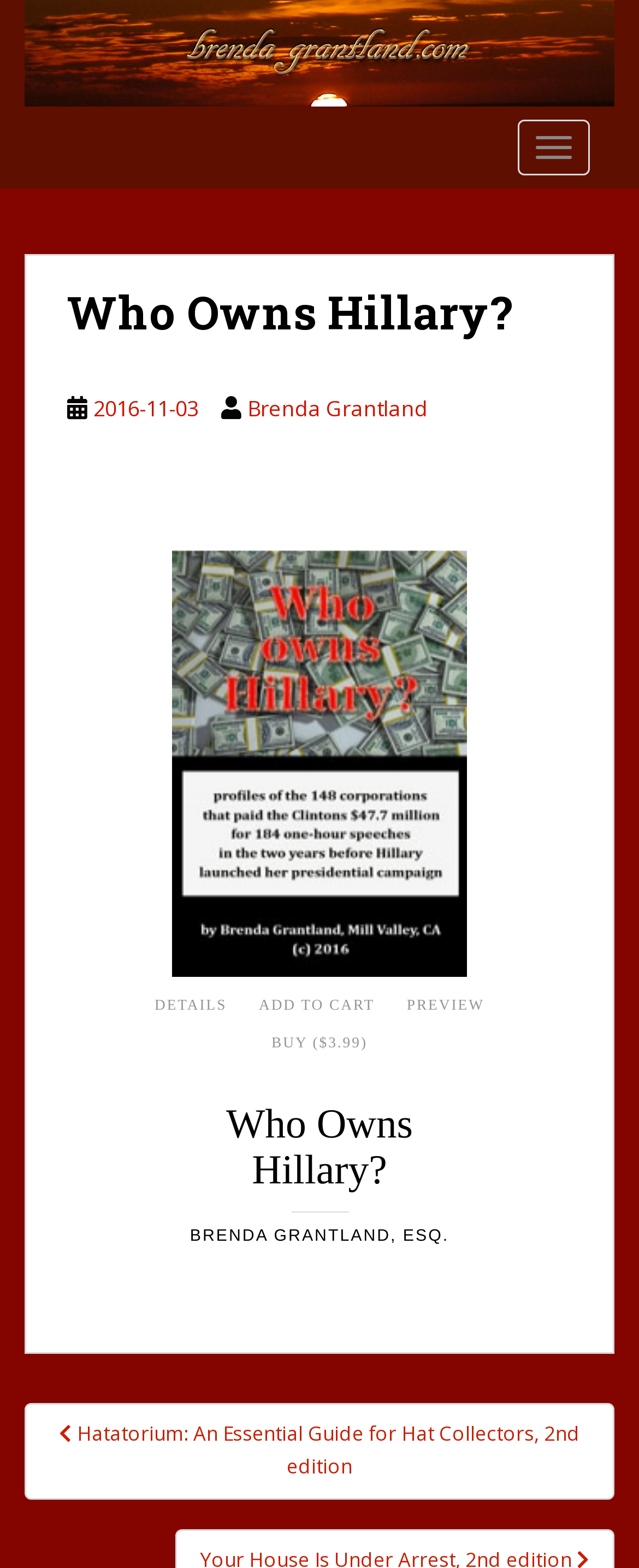Kindly determine the bounding box coordinates of the area that needs to be clicked to fulfill this instruction: "View details of the book".

[0.221, 0.634, 0.376, 0.648]